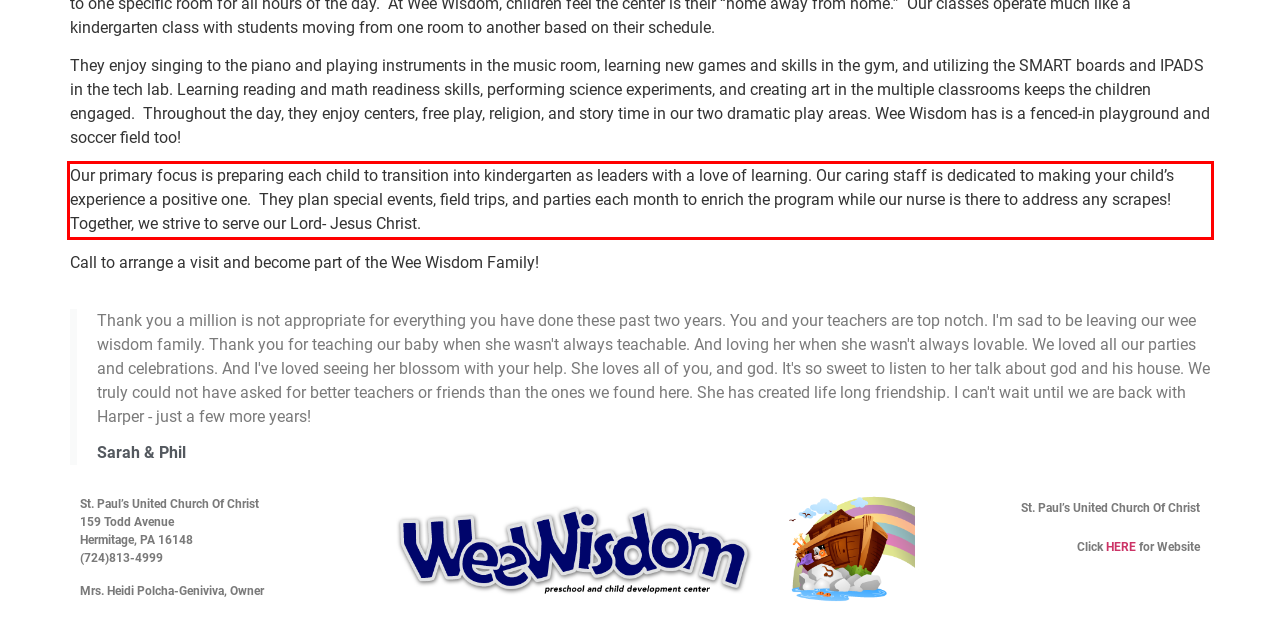You are given a screenshot with a red rectangle. Identify and extract the text within this red bounding box using OCR.

Our primary focus is preparing each child to transition into kindergarten as leaders with a love of learning. Our caring staff is dedicated to making your child’s experience a positive one. They plan special events, field trips, and parties each month to enrich the program while our nurse is there to address any scrapes! Together, we strive to serve our Lord- Jesus Christ.